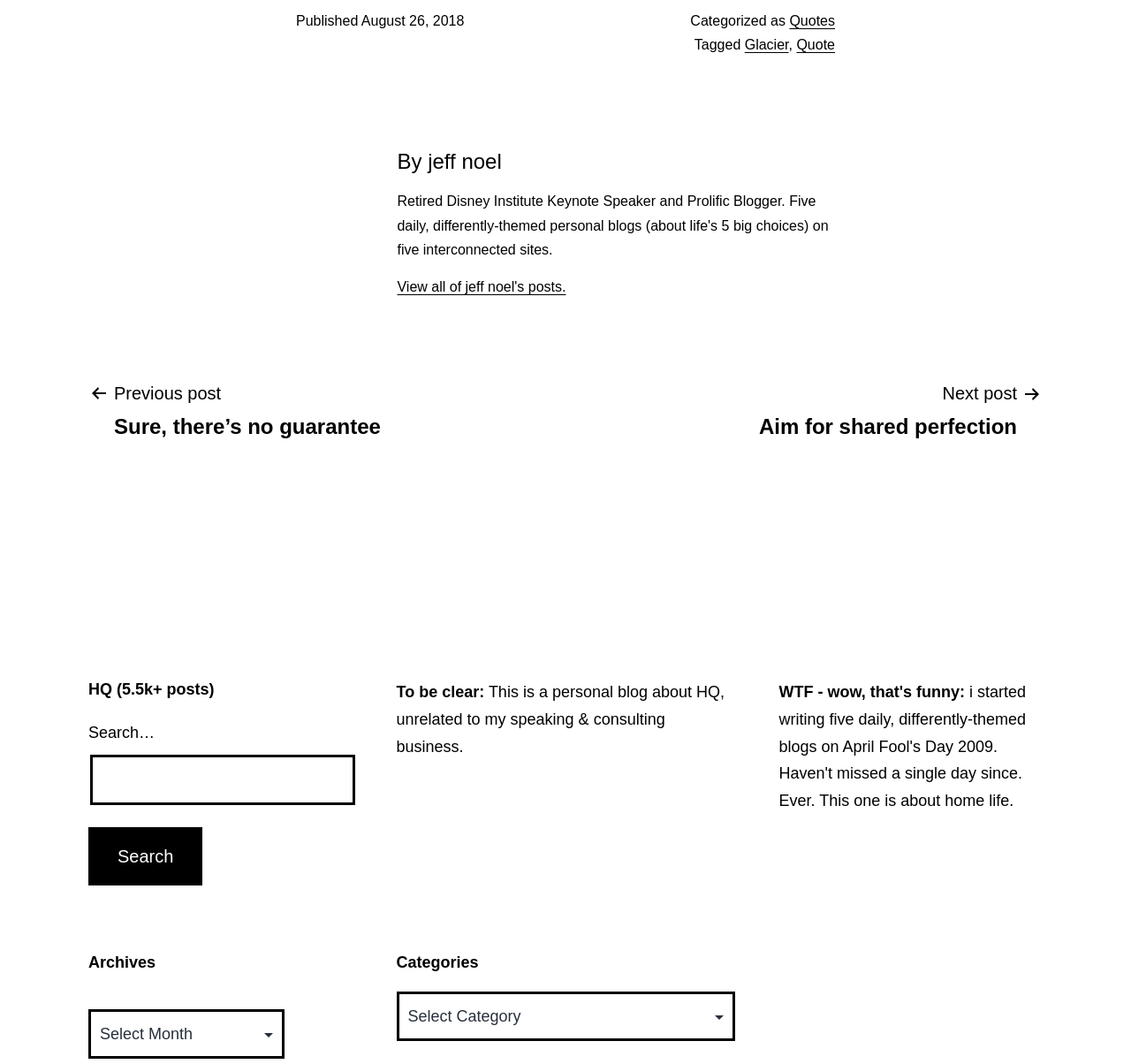Please identify the bounding box coordinates of the clickable region that I should interact with to perform the following instruction: "View categories". The coordinates should be expressed as four float numbers between 0 and 1, i.e., [left, top, right, bottom].

[0.35, 0.932, 0.65, 0.979]